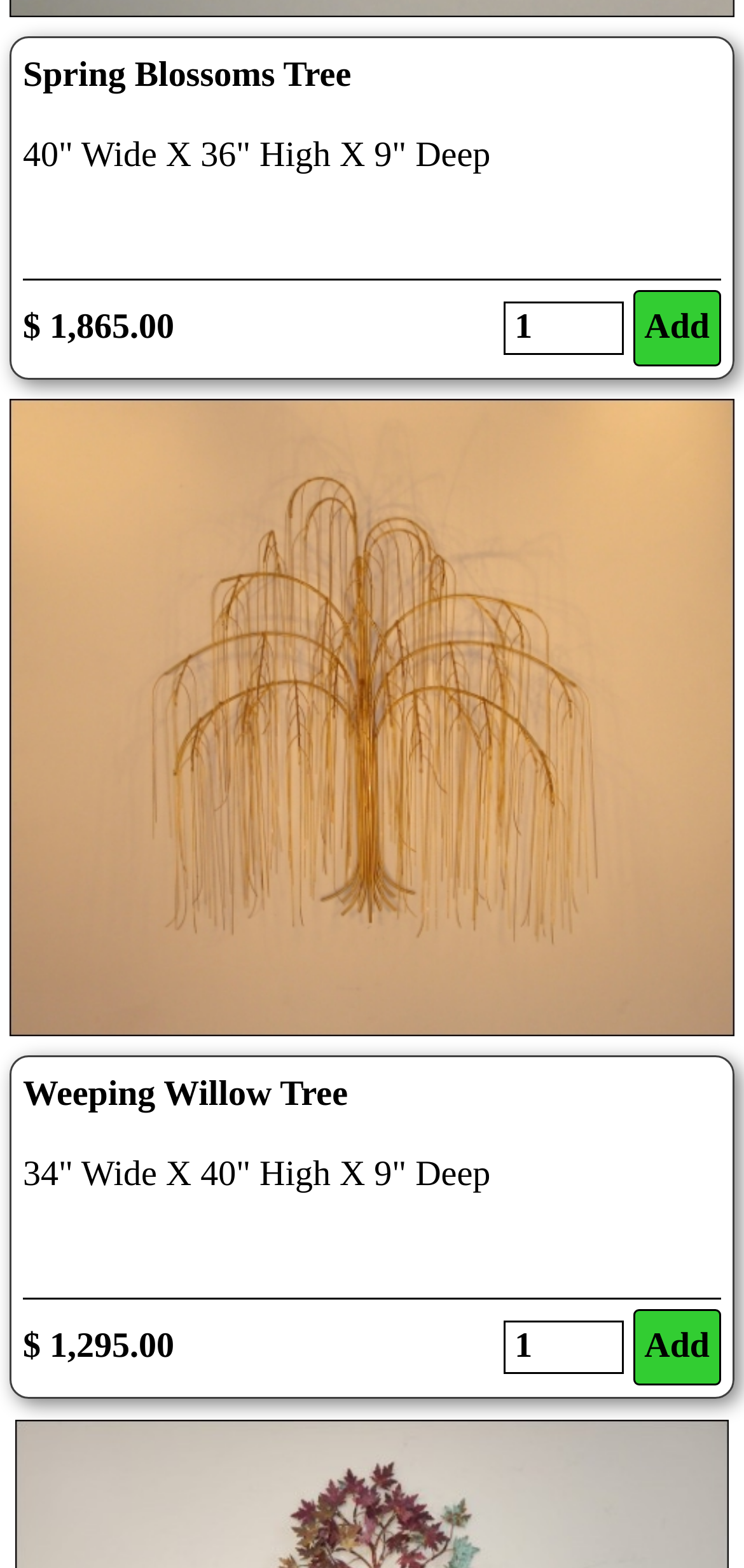What is the purpose of the 'Add' button?
Refer to the image and give a detailed response to the question.

The 'Add' button is located next to the product price and quantity selection, and its purpose is to add the selected product to the user's shopping cart.